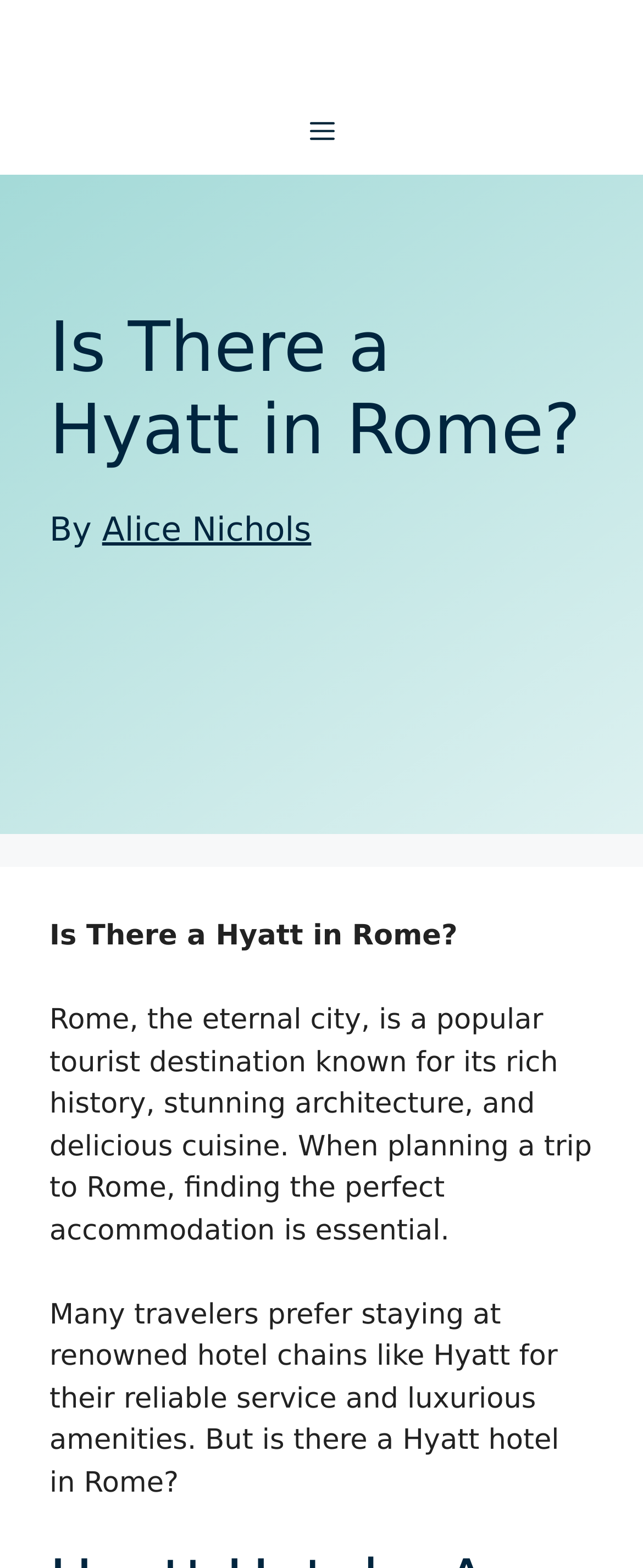What is the author of this article?
Respond to the question with a single word or phrase according to the image.

Alice Nichols